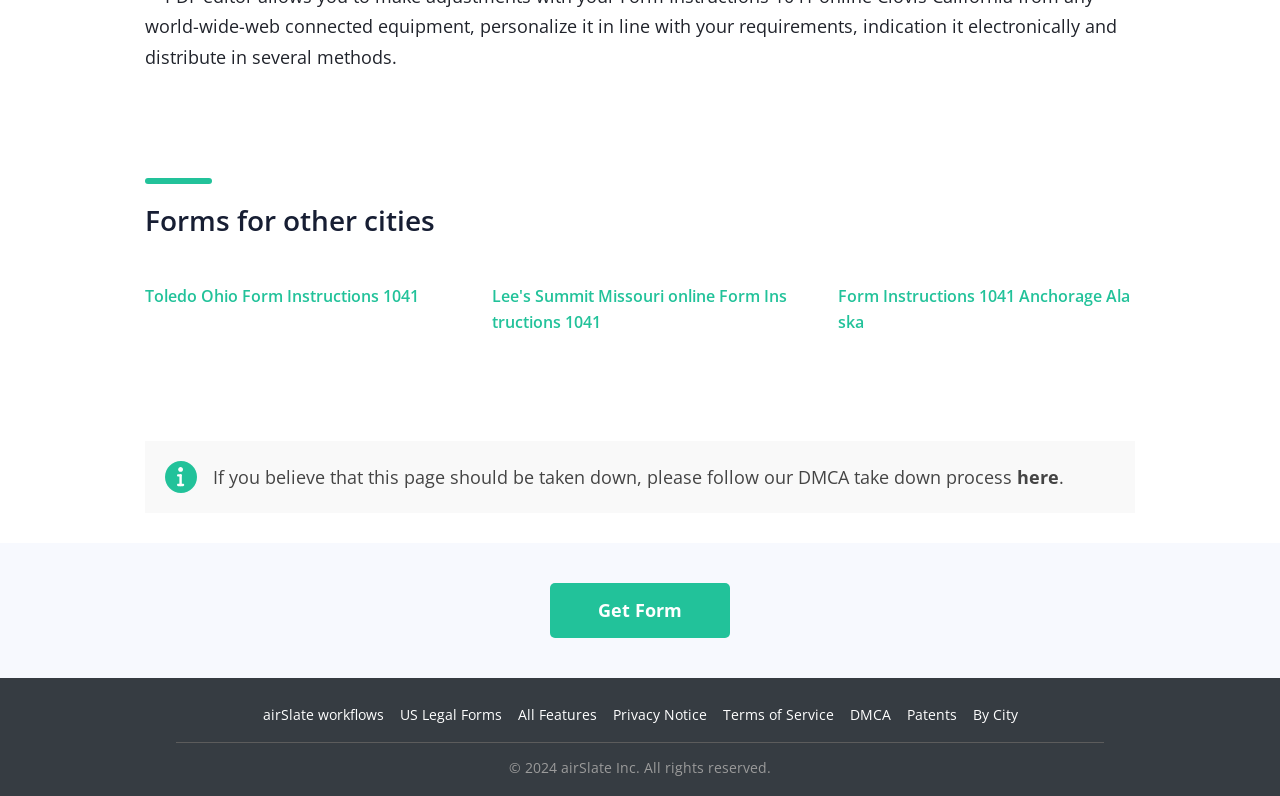How many links are there in the footer?
Use the screenshot to answer the question with a single word or phrase.

9